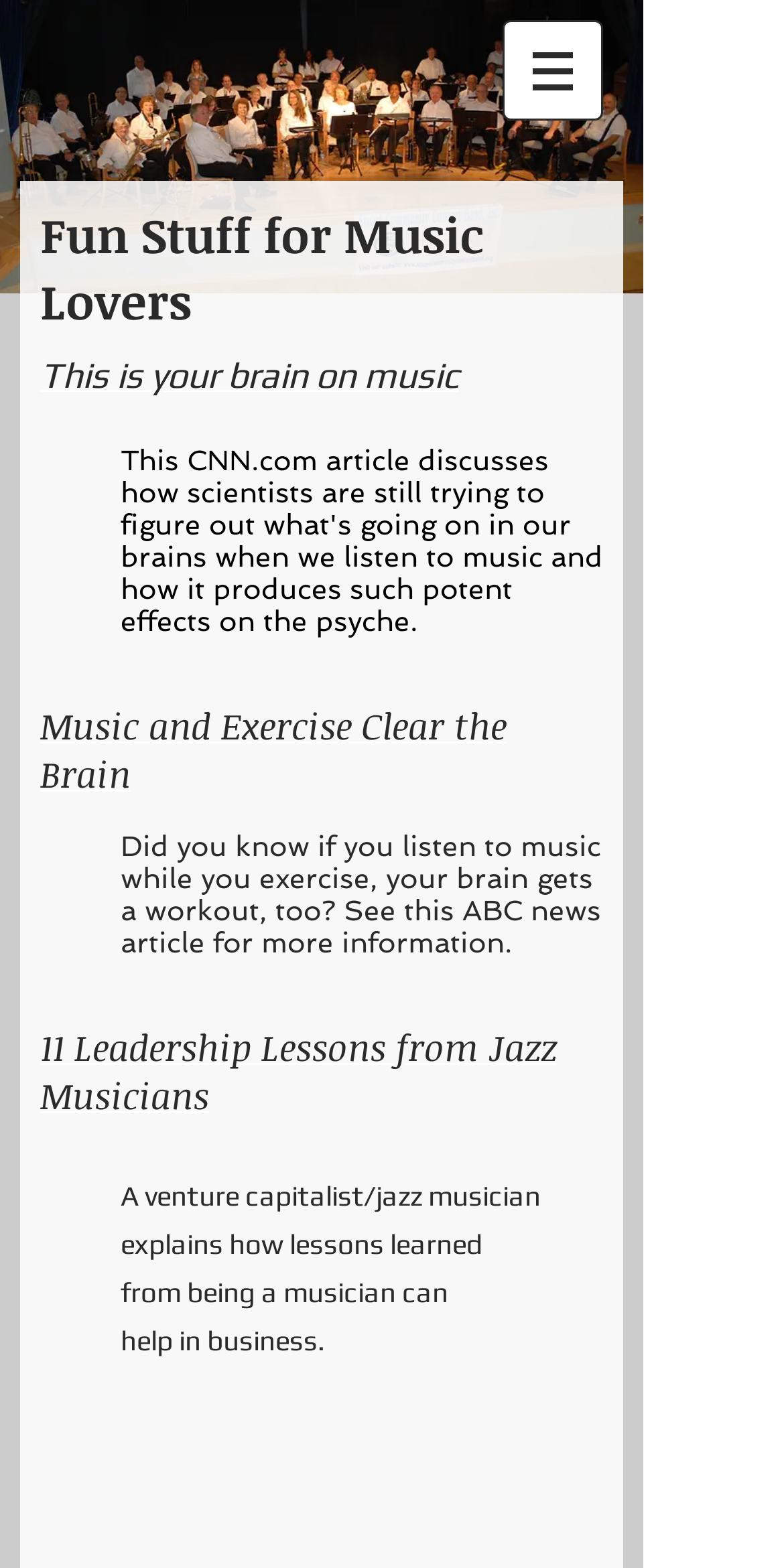What is the profession of the person explaining business lessons?
Look at the image and respond with a one-word or short phrase answer.

Venture capitalist/jazz musician